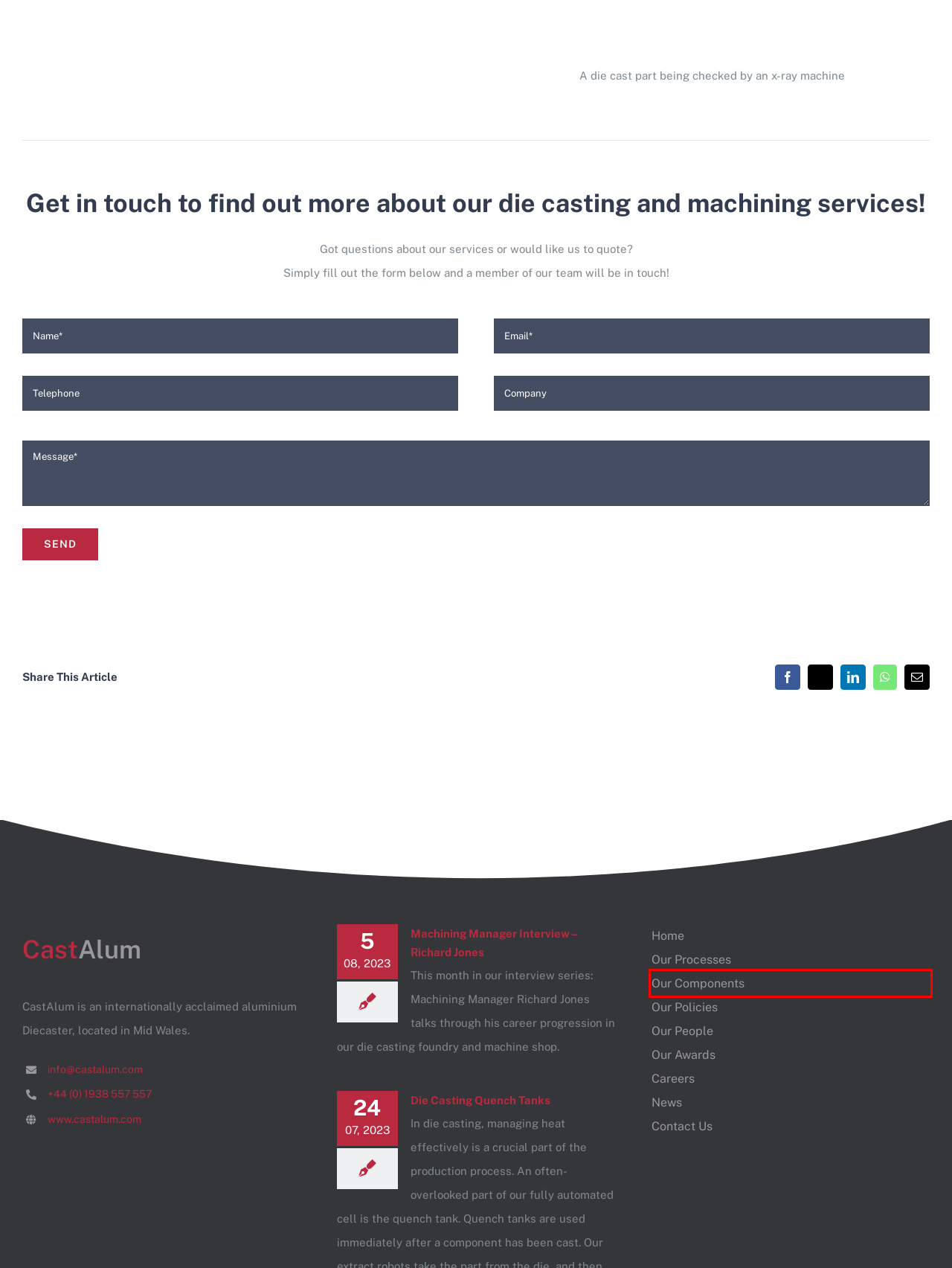Given a screenshot of a webpage featuring a red bounding box, identify the best matching webpage description for the new page after the element within the red box is clicked. Here are the options:
A. Our Policies - CastAlum
B. Our Awards - CastAlum
C. Why Choose High Pressure Die Casting? - CastAlum
D. Die Casting and Machining News - CastAlum
E. Careers - CastAlum
F. International and EU | Topic | GOV.WALES
G. Die Casting Quench Tanks - CastAlum
H. Die Cast and Machined Components - CastAlum

H